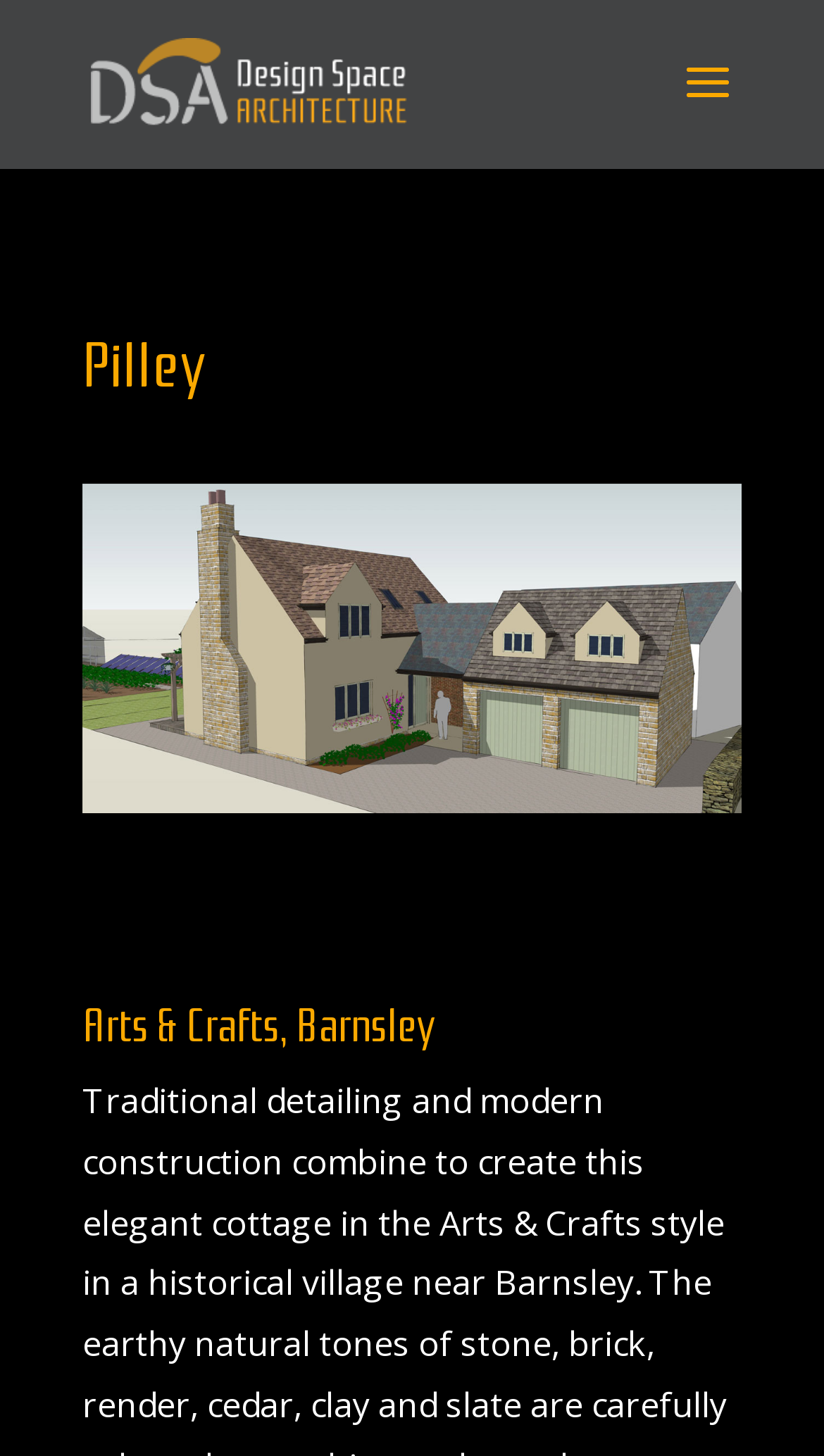Respond with a single word or phrase:
What type of homes are being built in Pilley?

bespoke homes